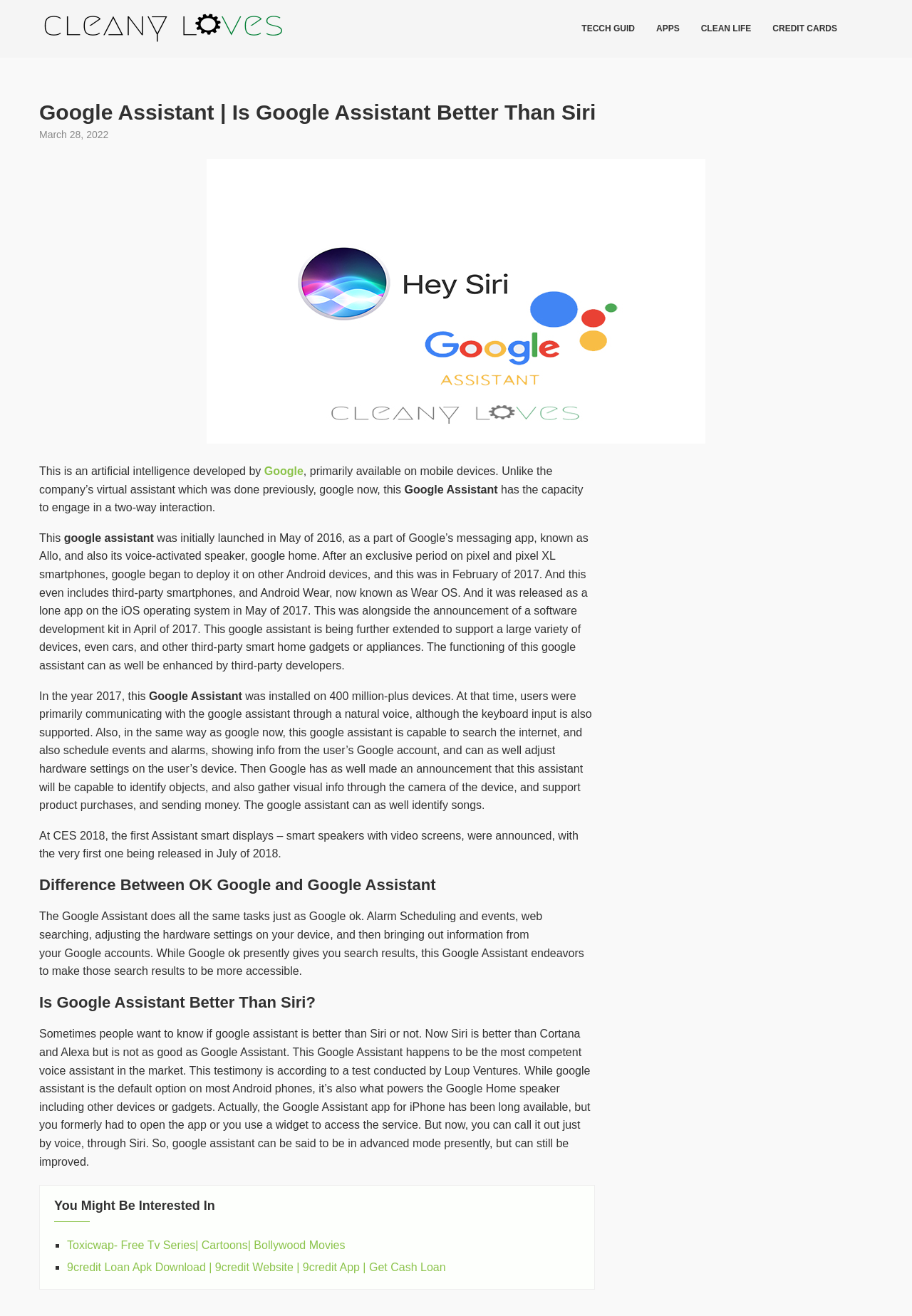Answer this question in one word or a short phrase: When was Google Assistant initially launched?

May 2016